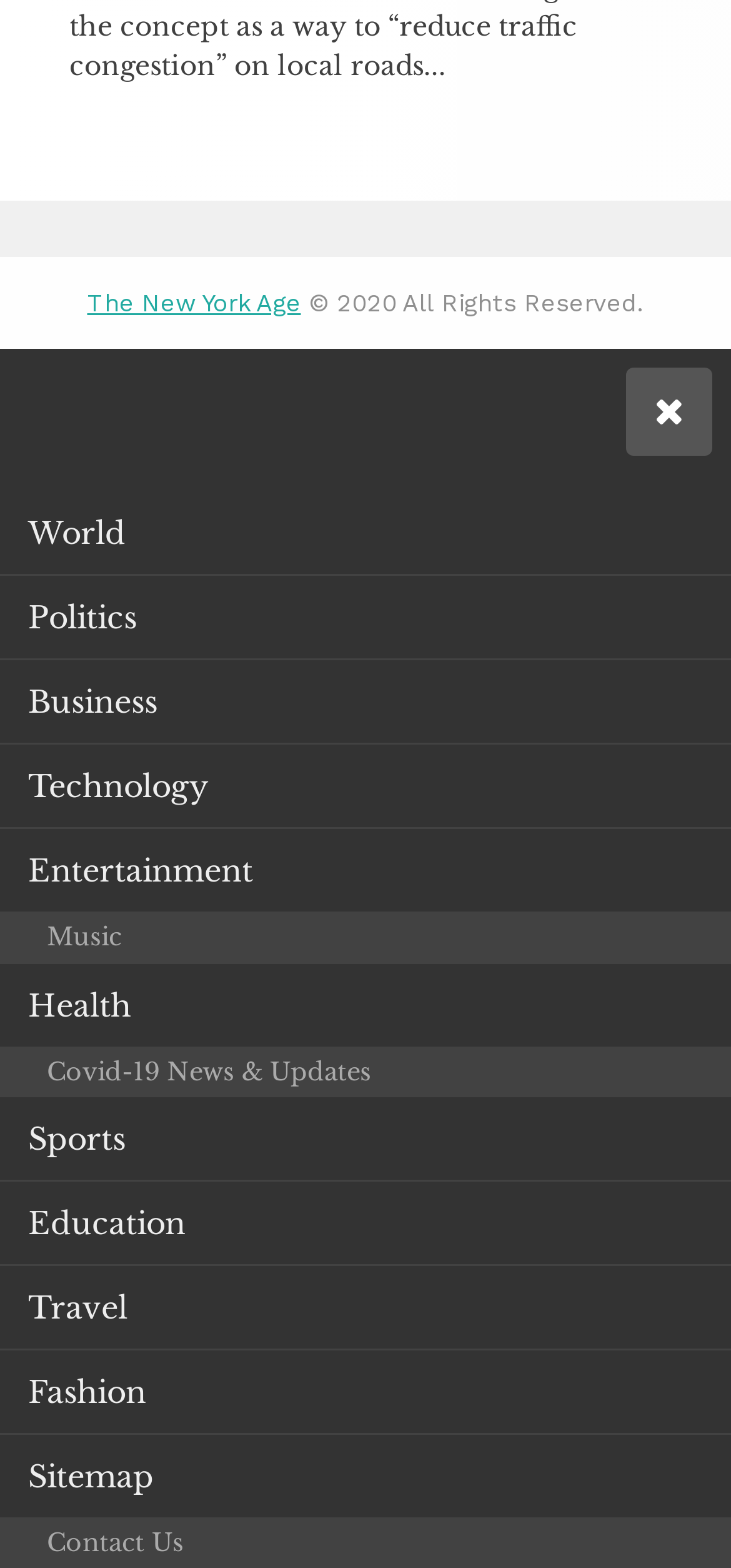Using the format (top-left x, top-left y, bottom-right x, bottom-right y), provide the bounding box coordinates for the described UI element. All values should be floating point numbers between 0 and 1: The New York Age

[0.119, 0.184, 0.412, 0.202]